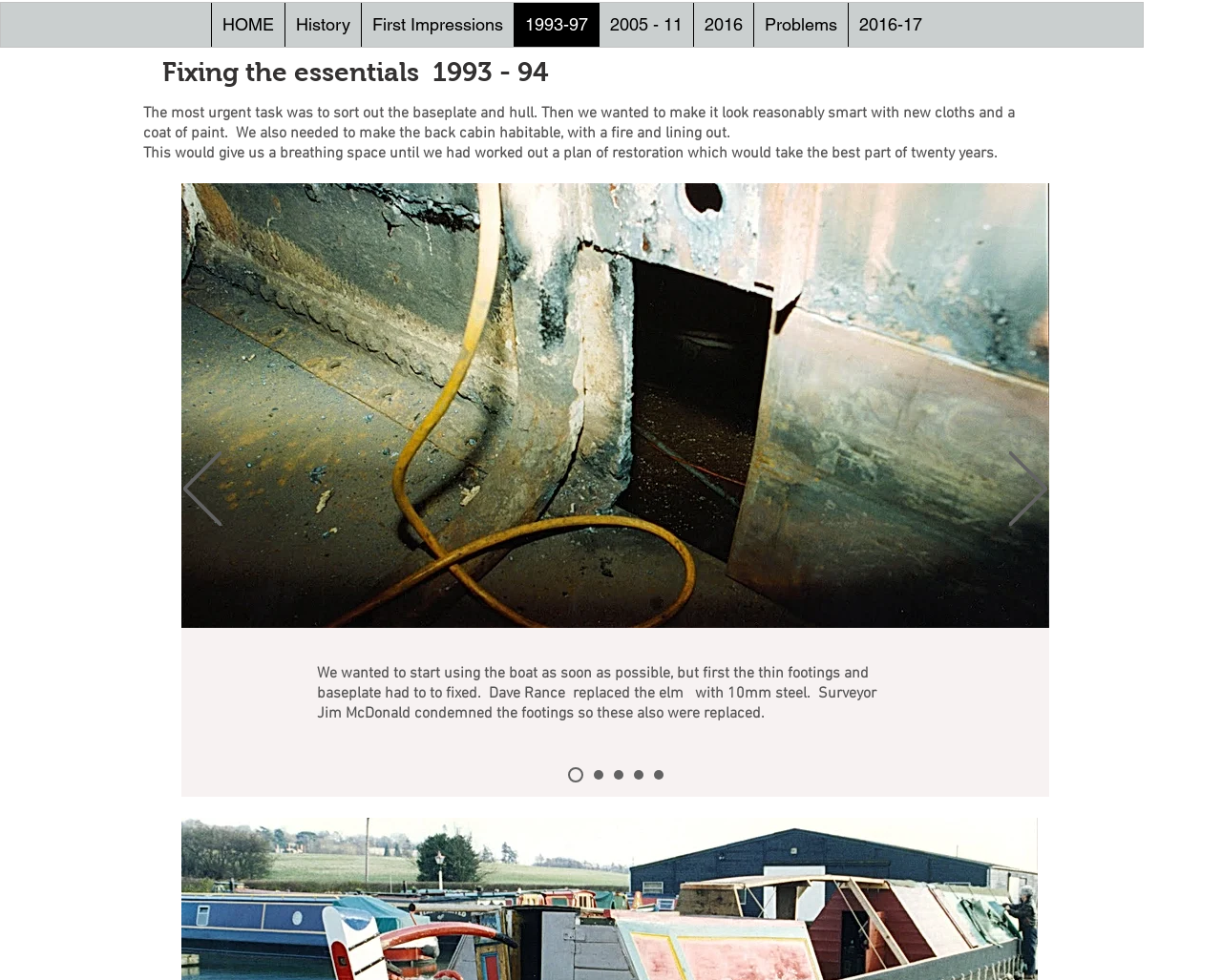Find the bounding box coordinates for the element that must be clicked to complete the instruction: "Click Previous". The coordinates should be four float numbers between 0 and 1, indicated as [left, top, right, bottom].

[0.15, 0.46, 0.181, 0.539]